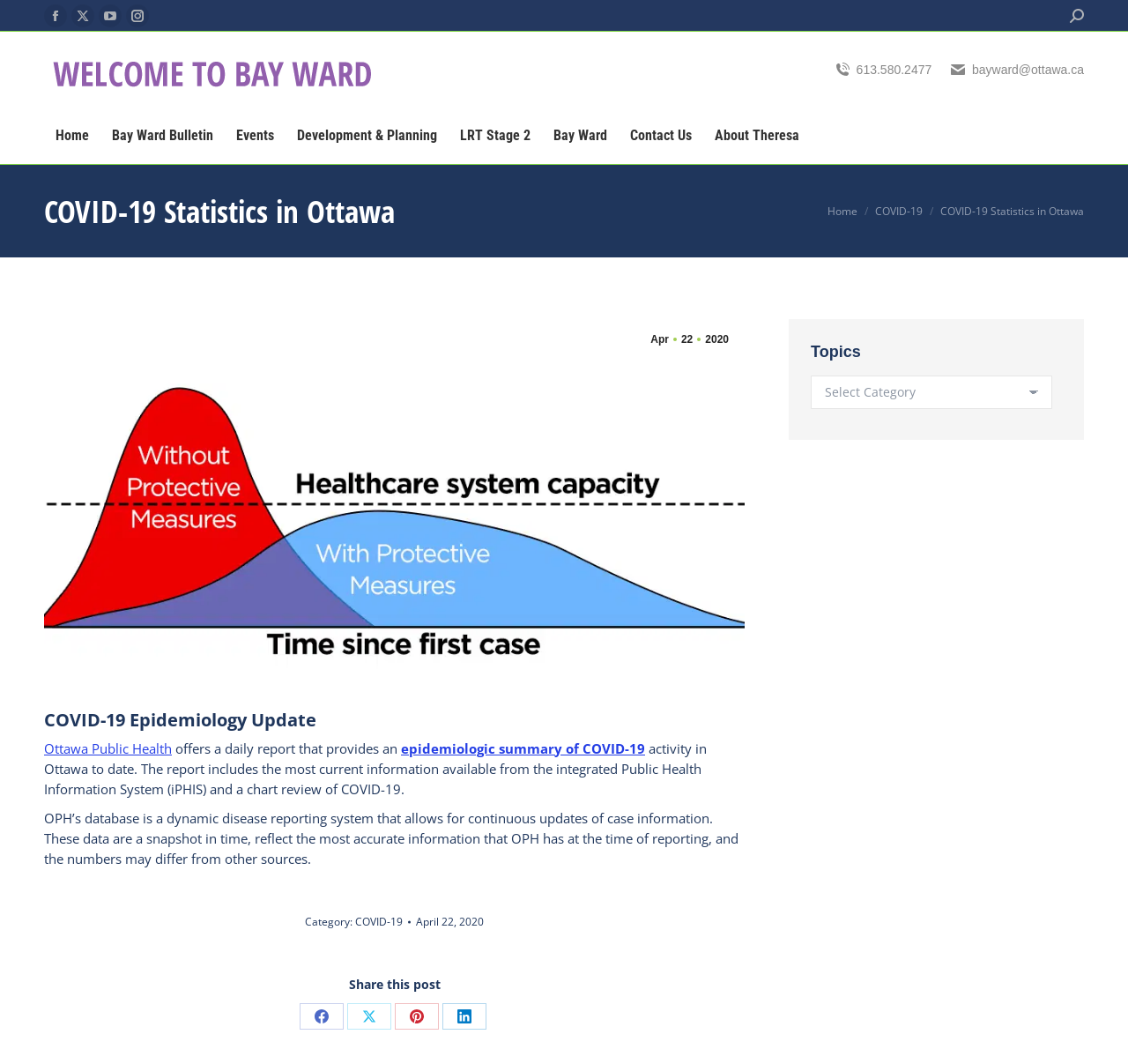Provide the bounding box for the UI element matching this description: "Ottawa Public Health".

[0.039, 0.695, 0.152, 0.711]